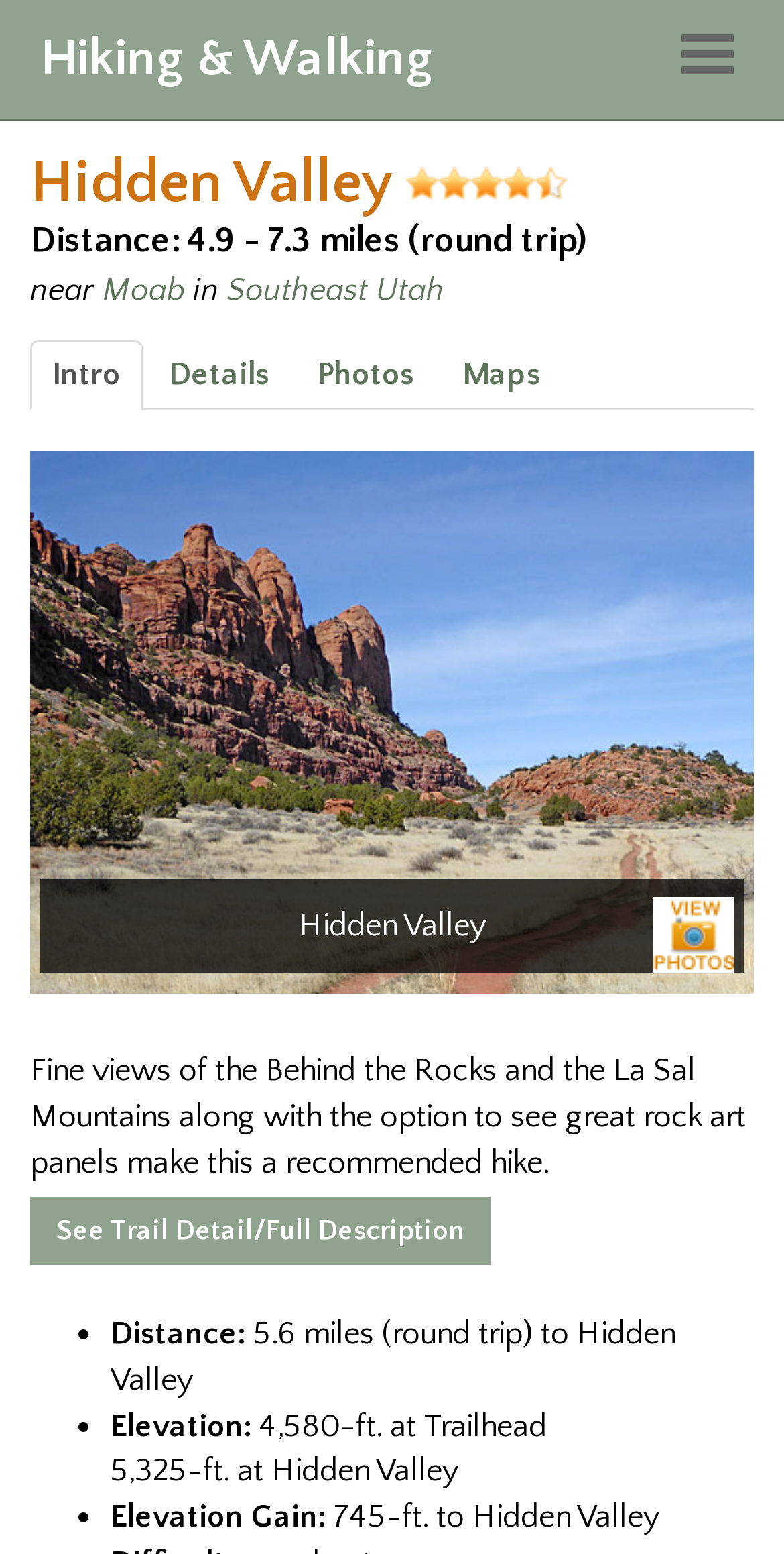Give a short answer to this question using one word or a phrase:
What is the distance of the Hidden Valley Trail?

4.9 - 7.3 miles